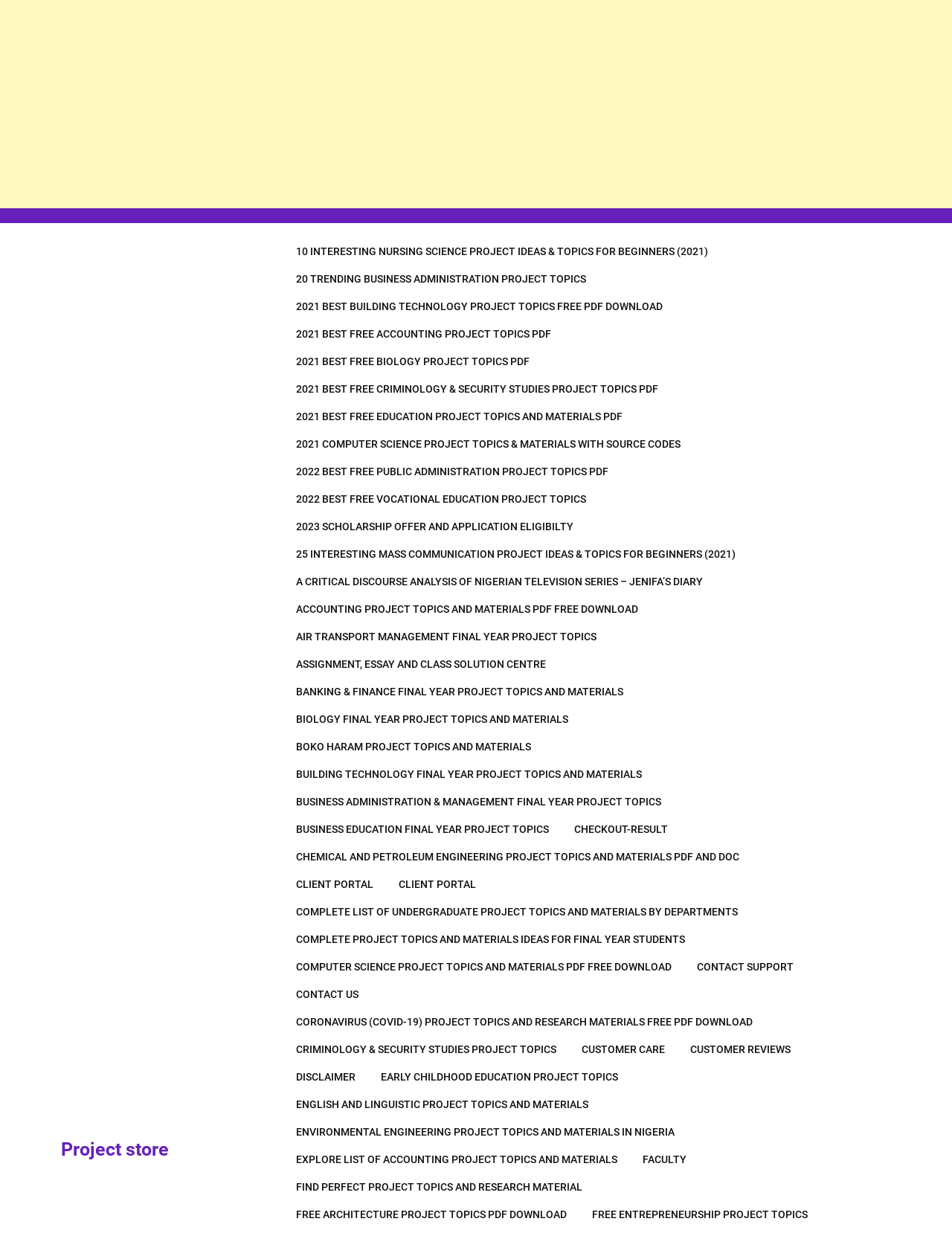What is the purpose of the 'CLIENT PORTAL' link?
Based on the image content, provide your answer in one word or a short phrase.

Unknown